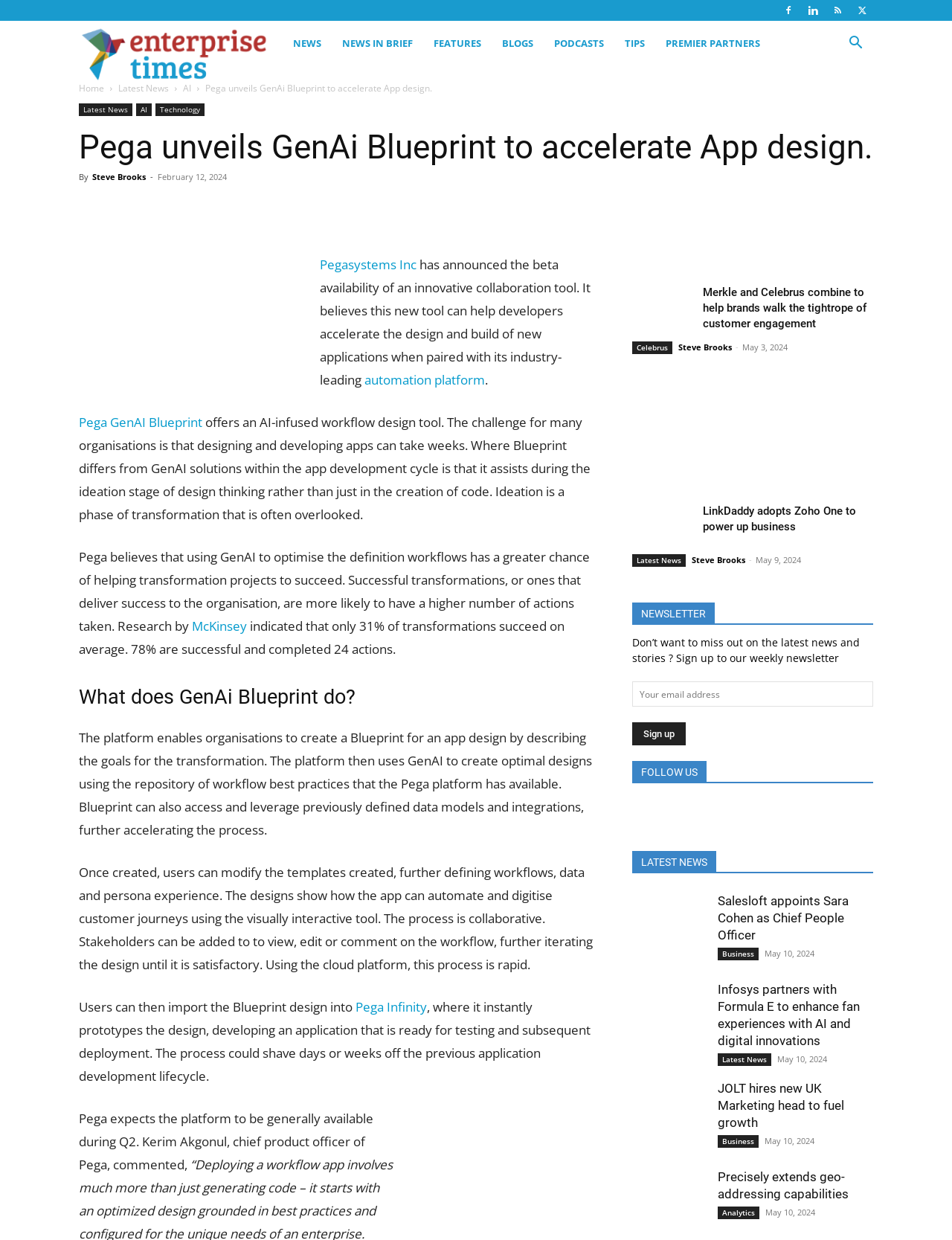What is the name of the author of the article?
Give a detailed response to the question by analyzing the screenshot.

I found the answer by looking at the text 'By Steve Brooks' which mentions the author's name.